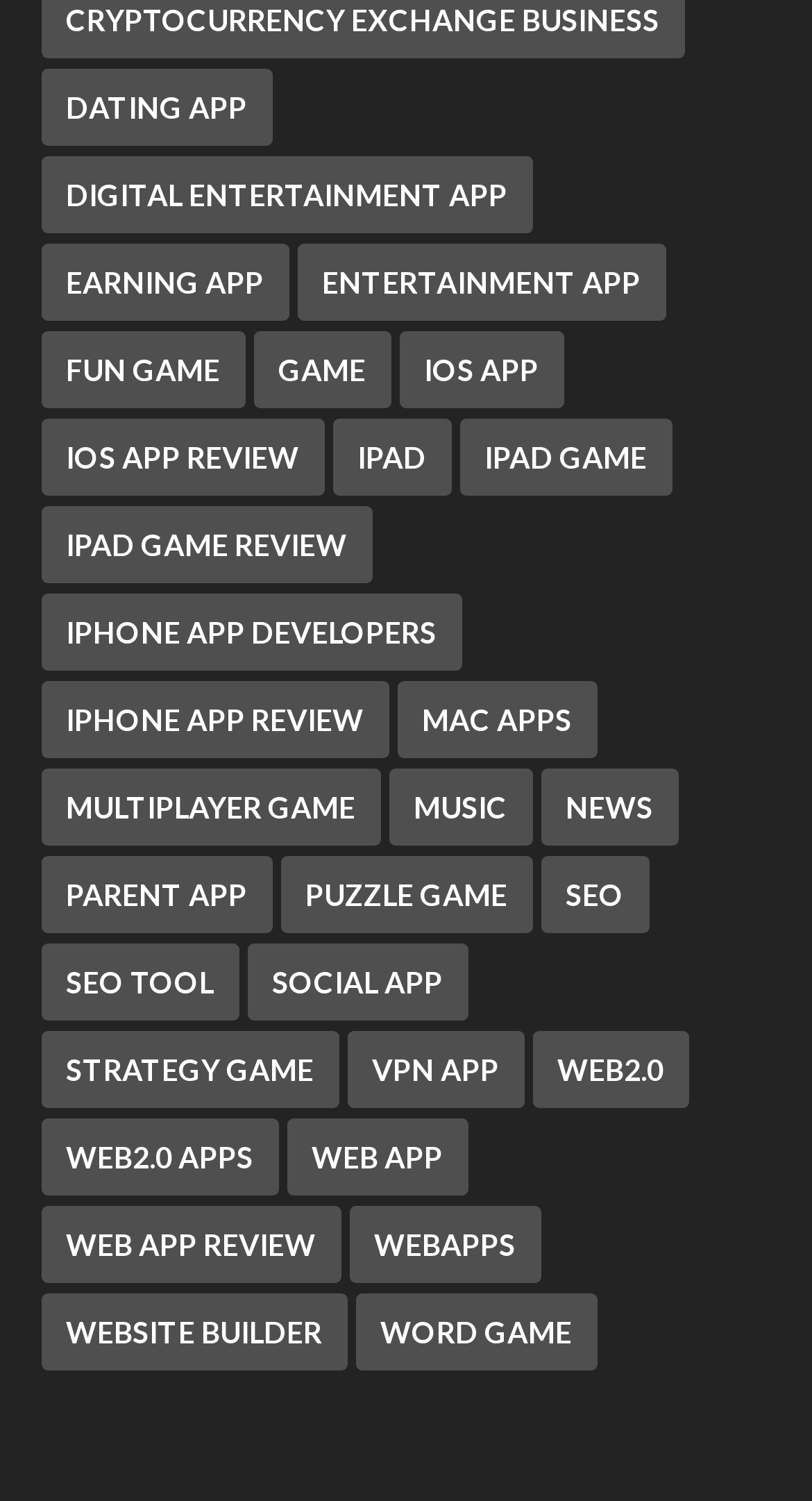Determine the bounding box coordinates of the clickable region to follow the instruction: "Check out ios app review".

[0.05, 0.279, 0.399, 0.331]